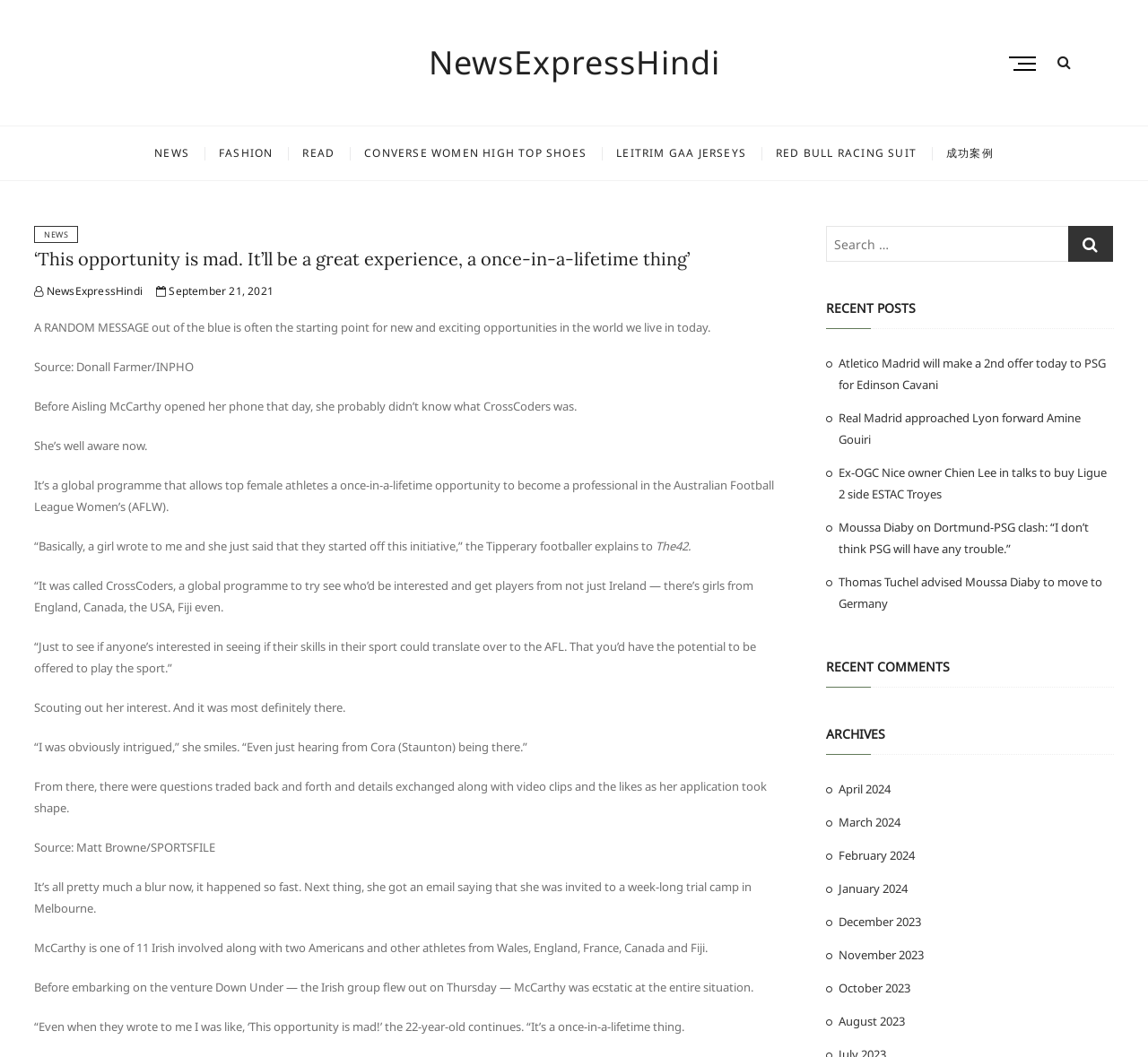Identify the coordinates of the bounding box for the element described below: "Red Bull Racing Suit". Return the coordinates as four float numbers between 0 and 1: [left, top, right, bottom].

[0.664, 0.12, 0.81, 0.17]